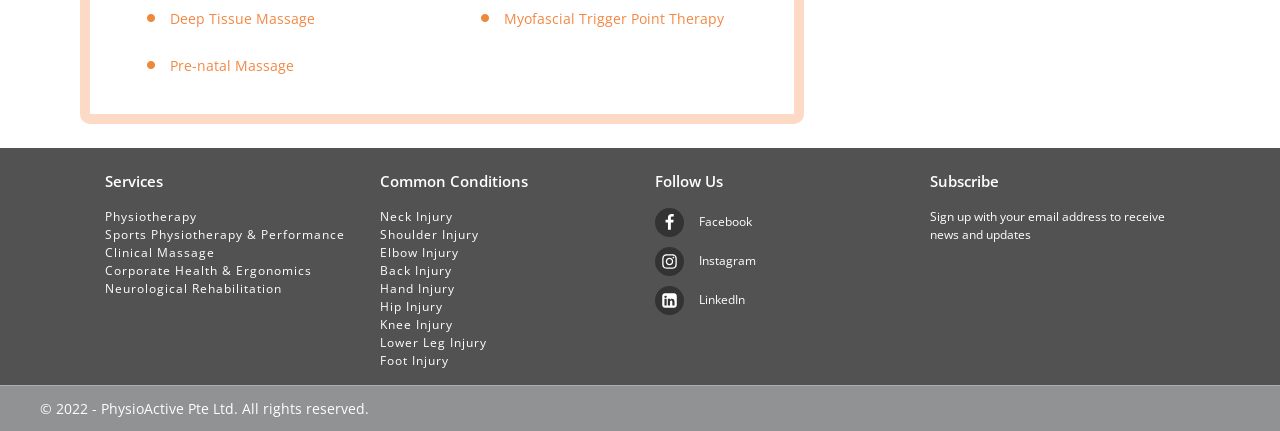Pinpoint the bounding box coordinates of the area that must be clicked to complete this instruction: "Follow on Facebook".

[0.512, 0.482, 0.588, 0.549]